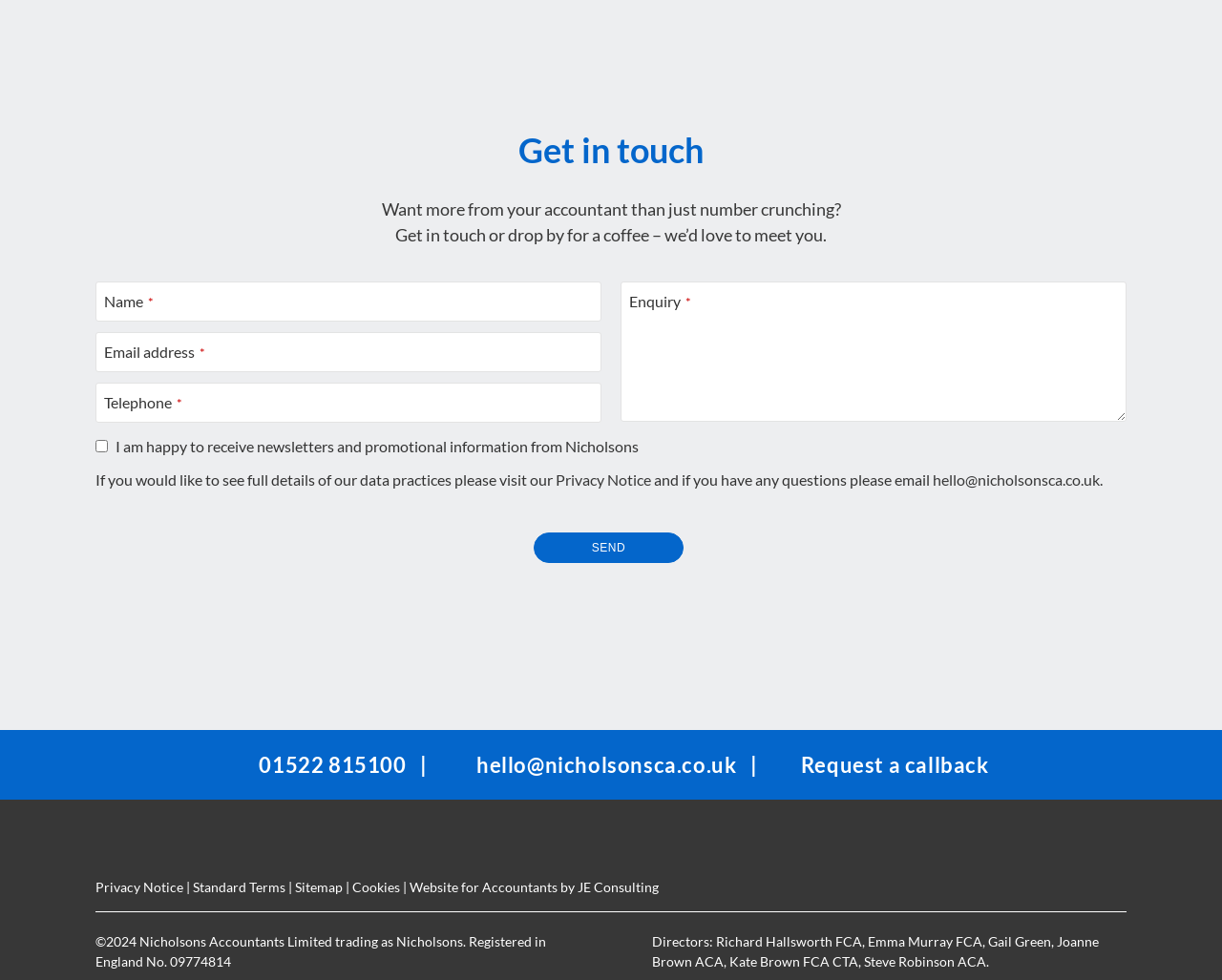Answer the question with a brief word or phrase:
What is the phone number?

01522 815100